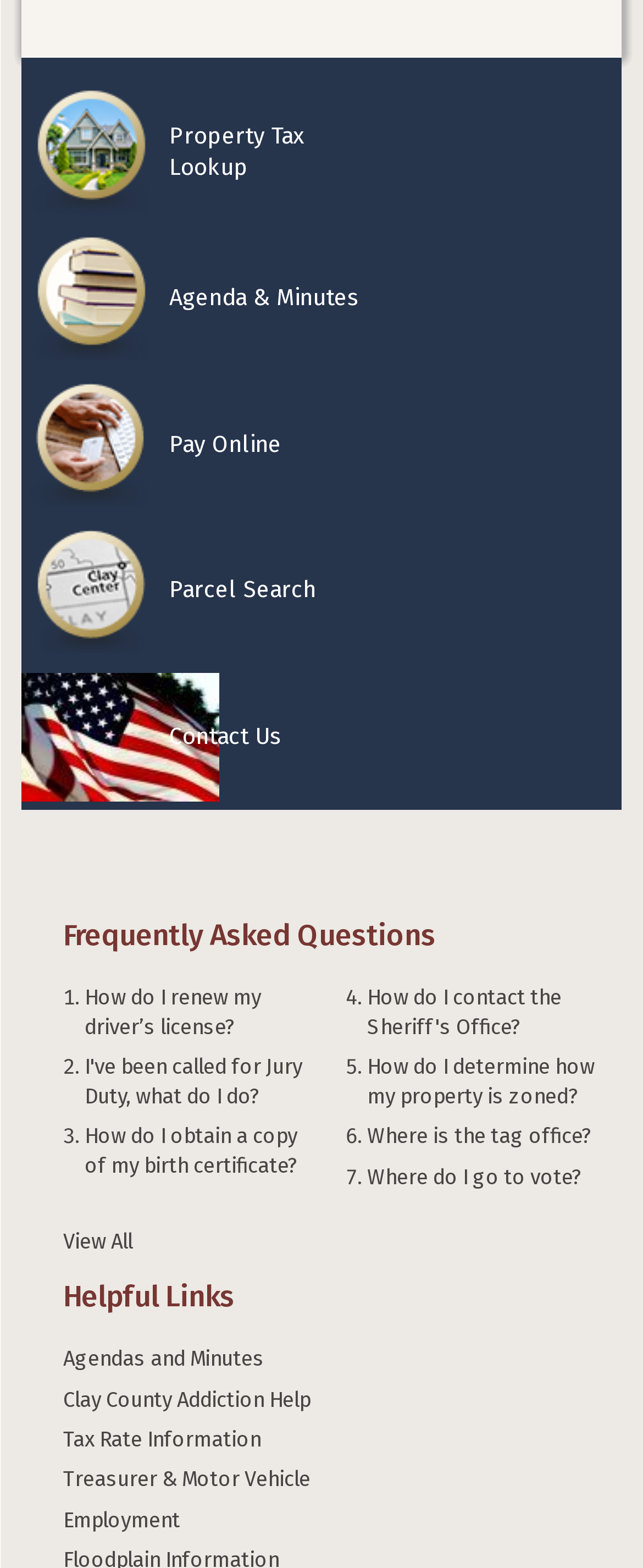Please reply with a single word or brief phrase to the question: 
How many regions are there in the webpage?

1